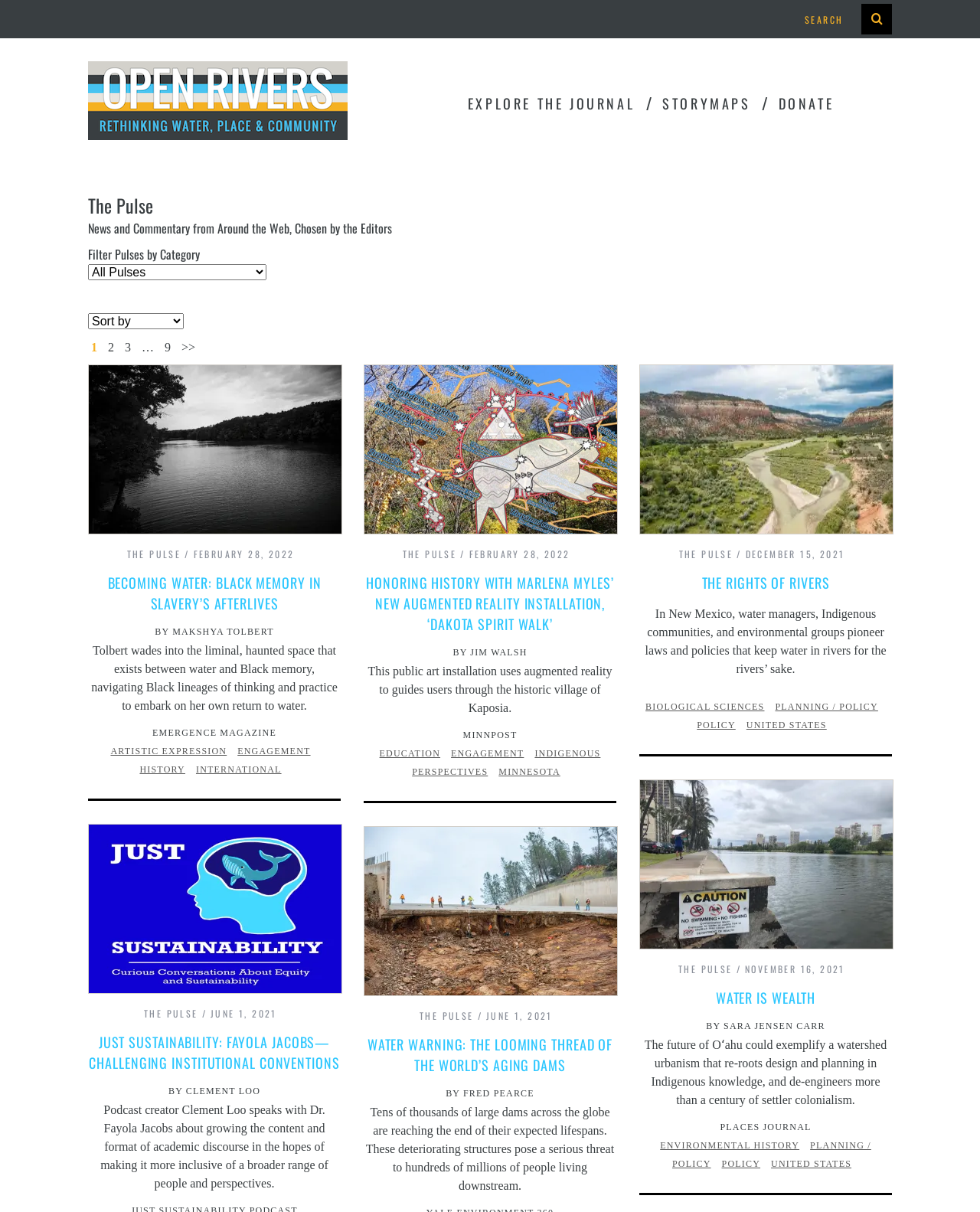Locate the bounding box coordinates of the region to be clicked to comply with the following instruction: "Explore the journal". The coordinates must be four float numbers between 0 and 1, in the form [left, top, right, bottom].

[0.465, 0.069, 0.66, 0.101]